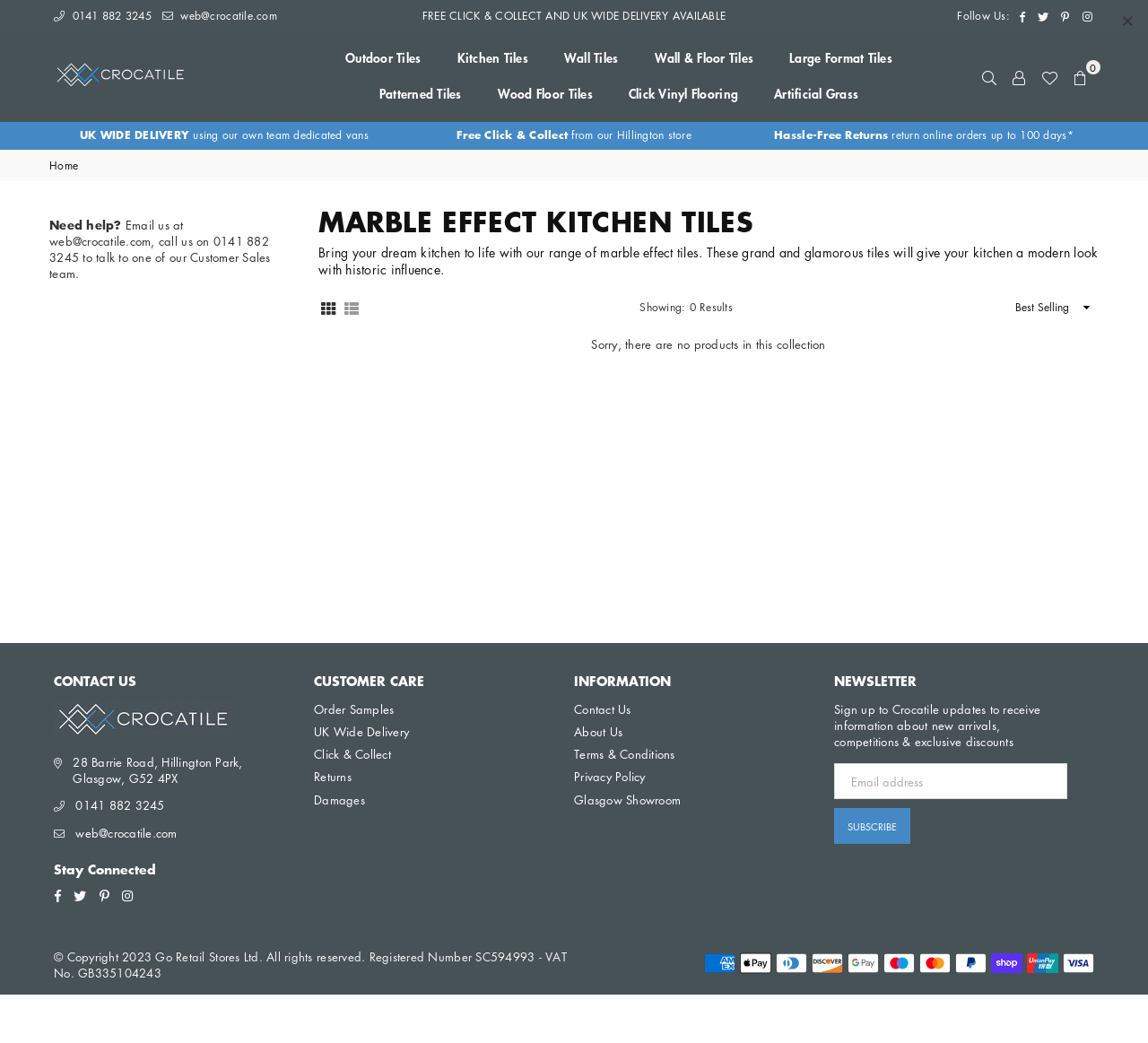Please extract the title of the webpage.

MARBLE EFFECT KITCHEN TILES